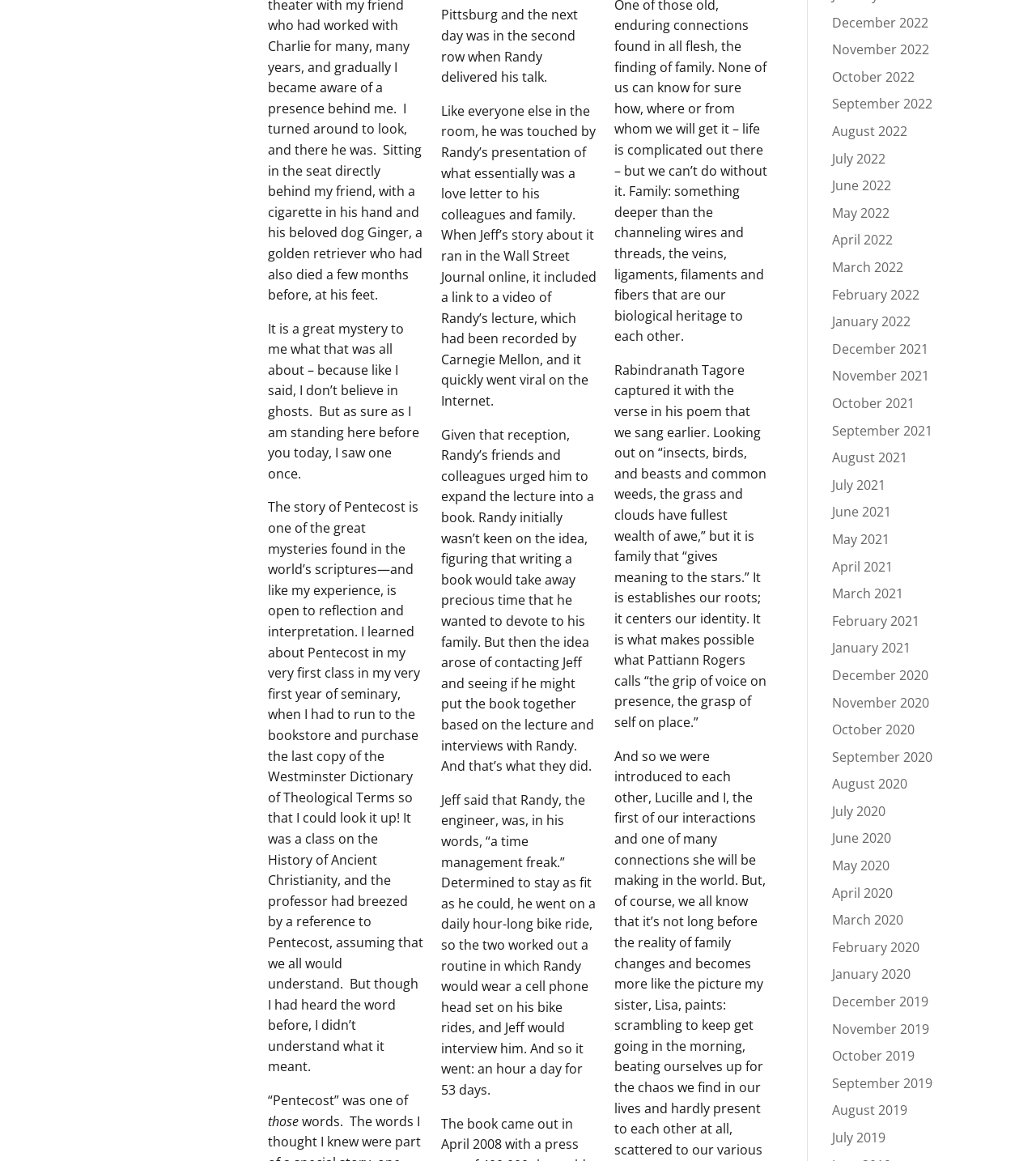Use a single word or phrase to answer the question:
Who is Randy?

Randy